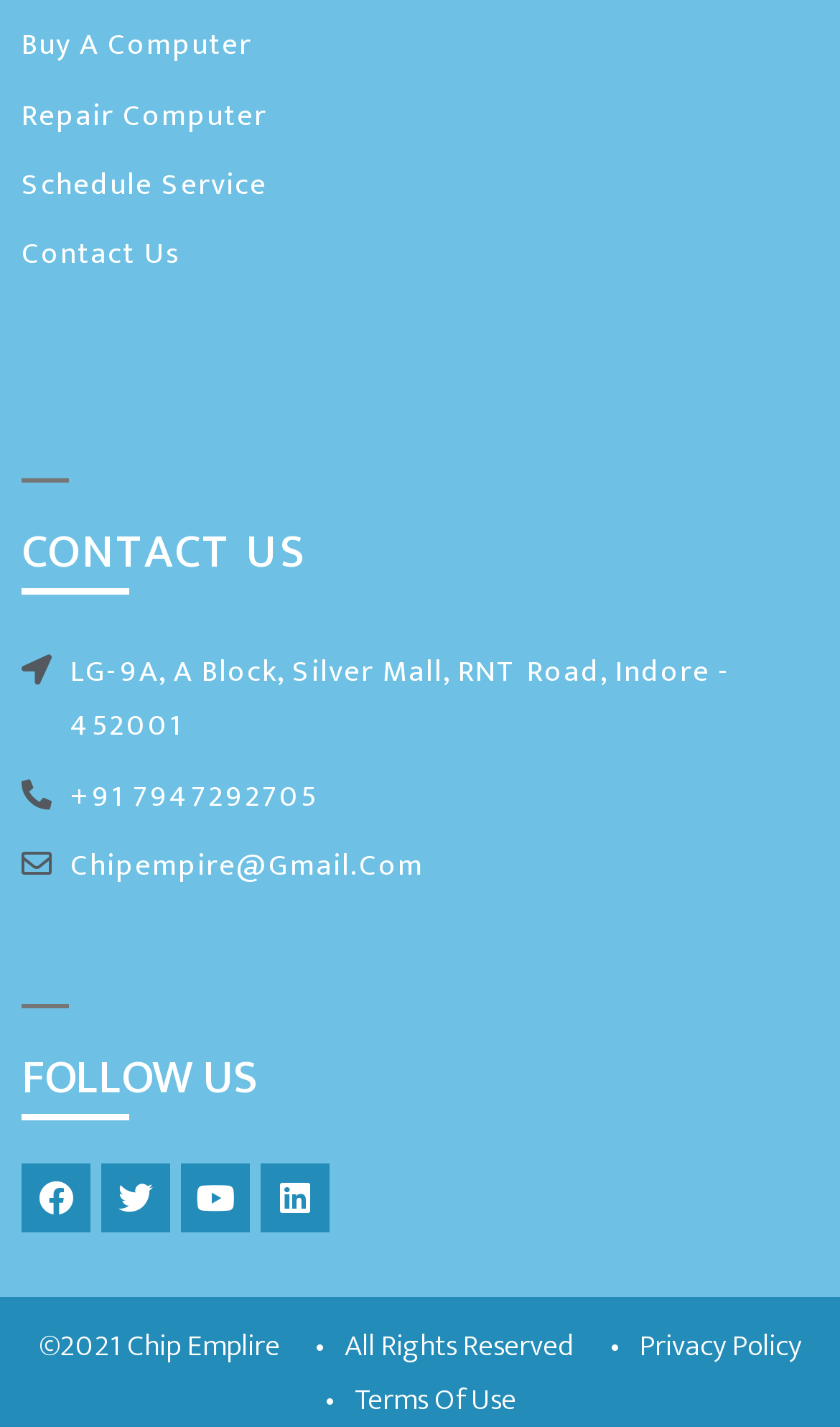Locate and provide the bounding box coordinates for the HTML element that matches this description: "alt="Rise Help Center"".

None